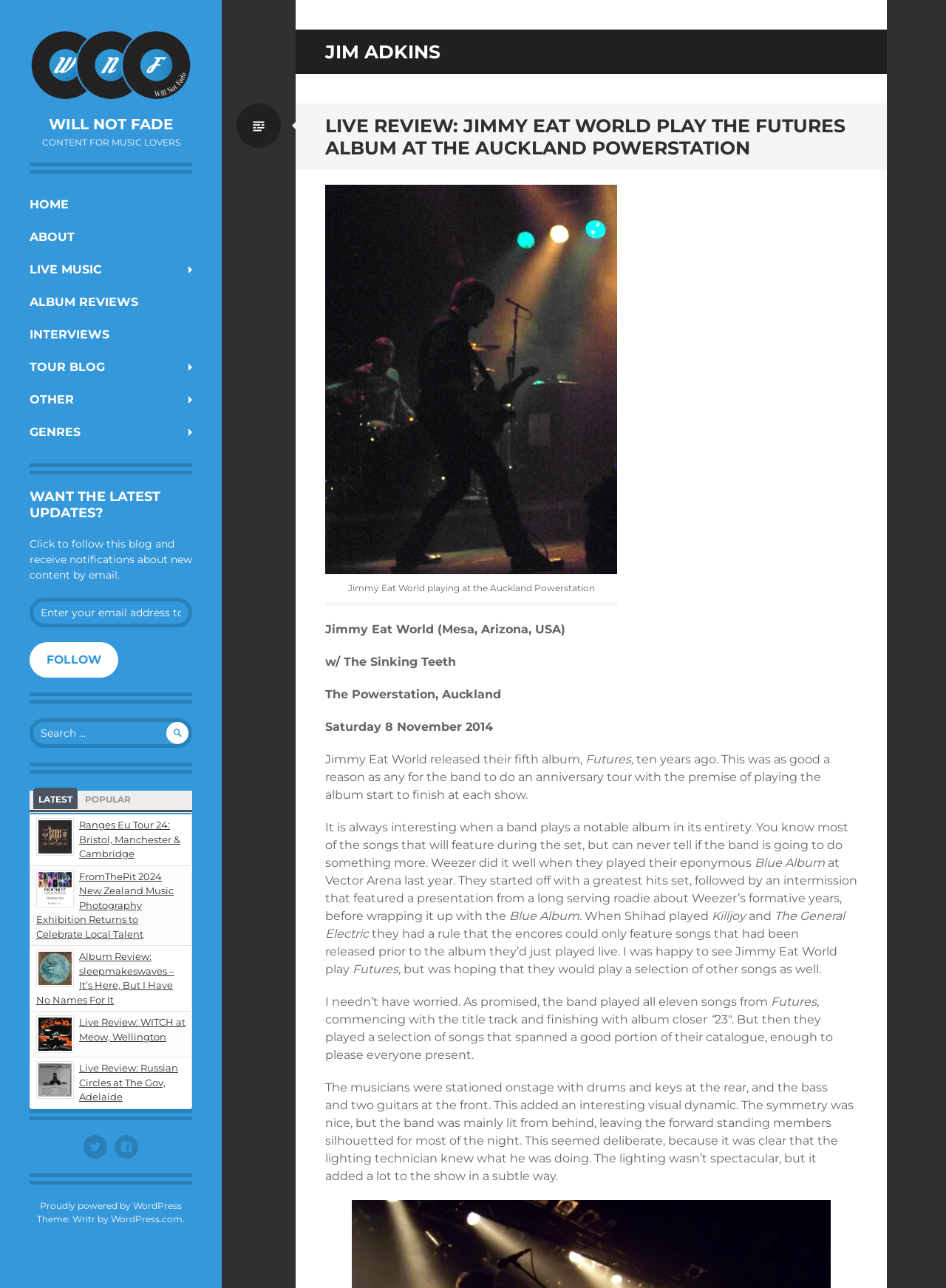Locate the bounding box coordinates of the clickable element to fulfill the following instruction: "Search for something". Provide the coordinates as four float numbers between 0 and 1 in the format [left, top, right, bottom].

[0.031, 0.558, 0.203, 0.581]